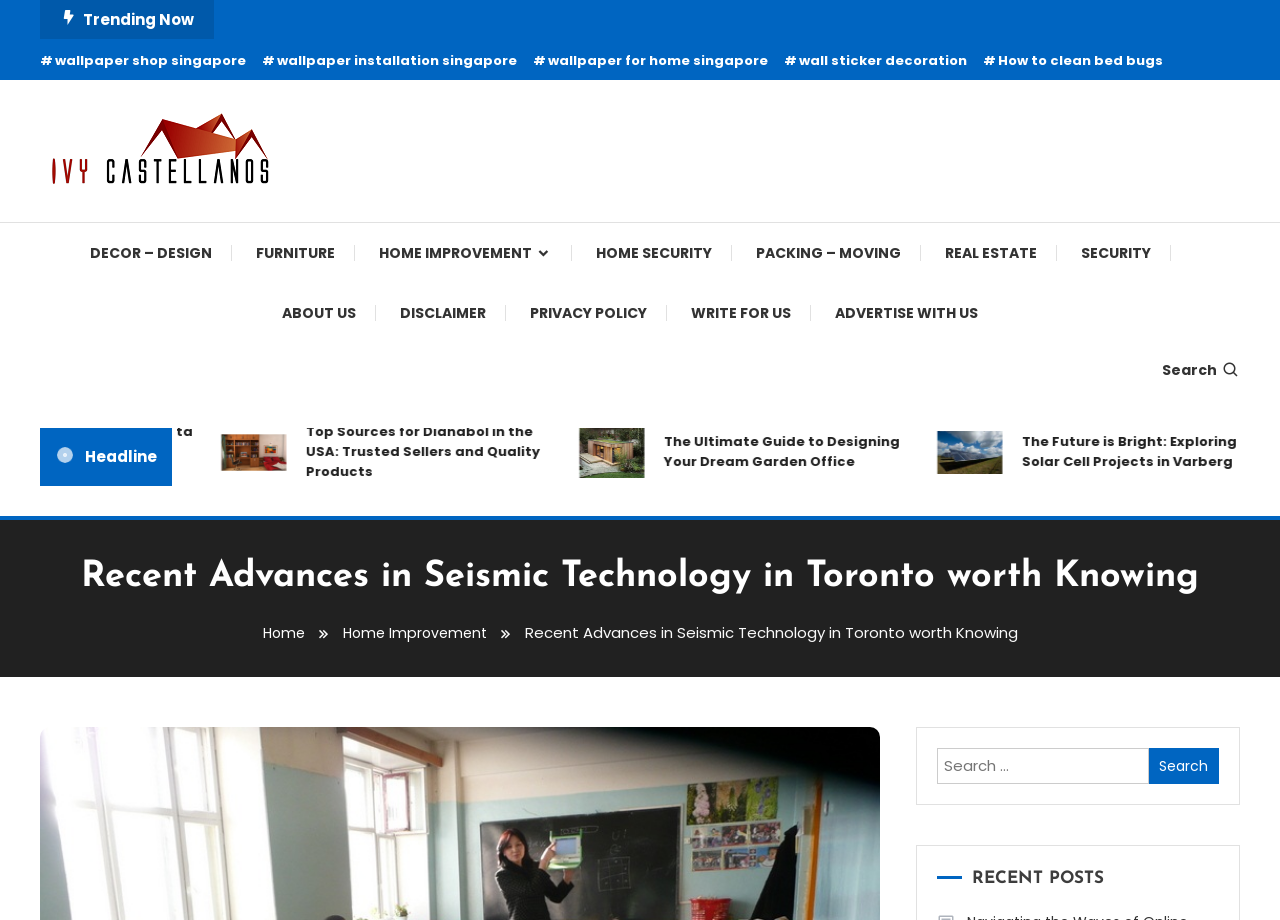Provide a brief response using a word or short phrase to this question:
What type of posts are listed at the bottom of the webpage?

Recent posts